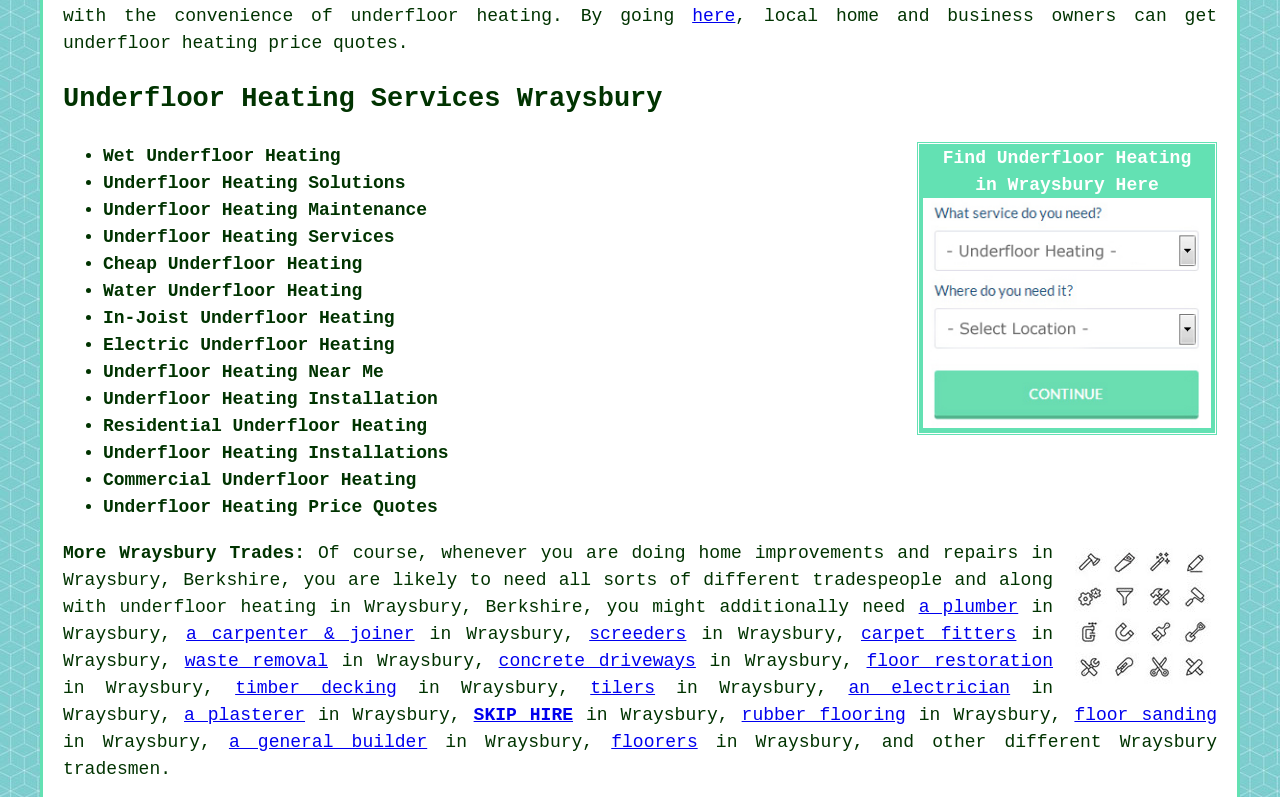Can you find the bounding box coordinates of the area I should click to execute the following instruction: "Select English language"?

None